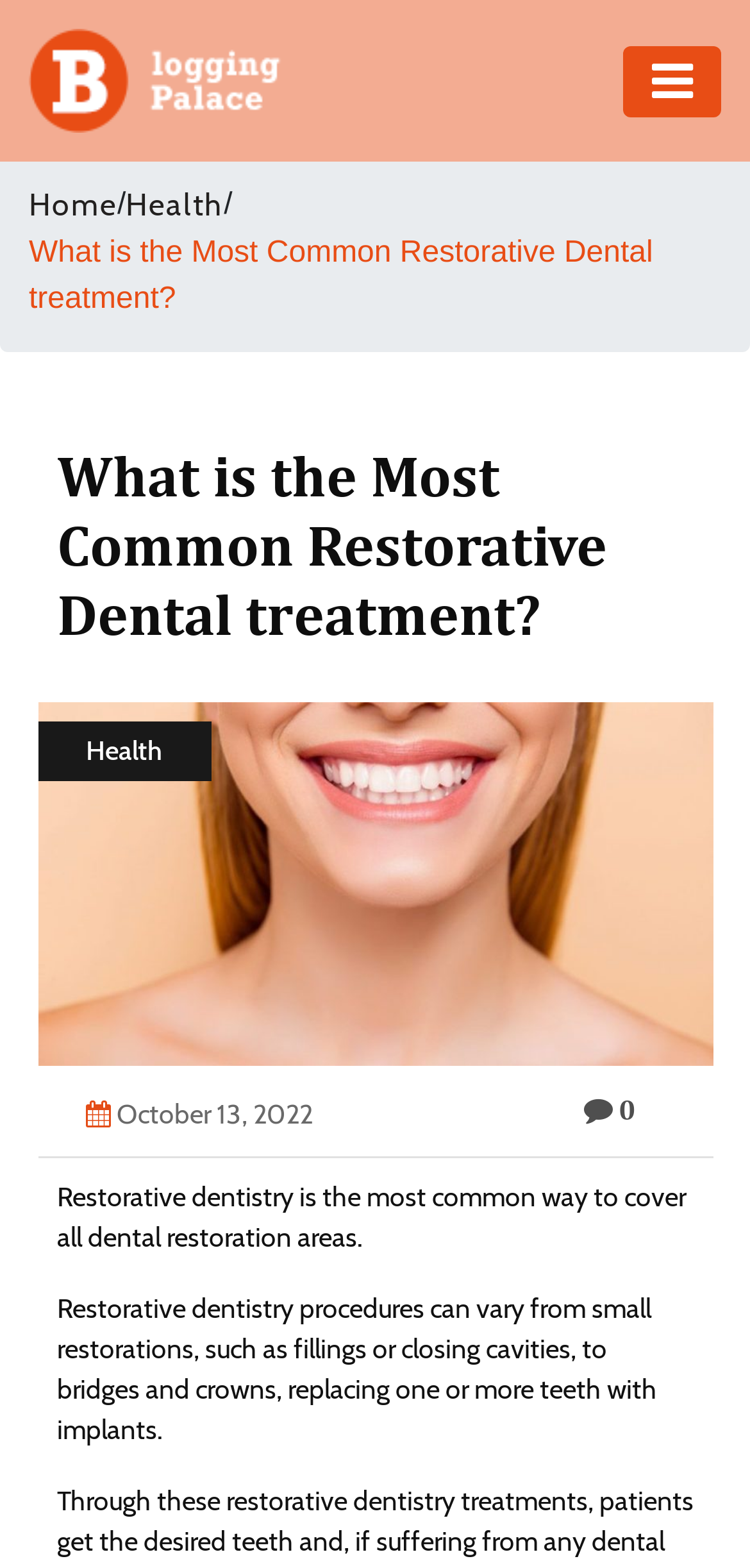Determine the bounding box coordinates of the clickable element to complete this instruction: "read the article about restorative dental treatment". Provide the coordinates in the format of four float numbers between 0 and 1, [left, top, right, bottom].

[0.076, 0.752, 0.914, 0.8]